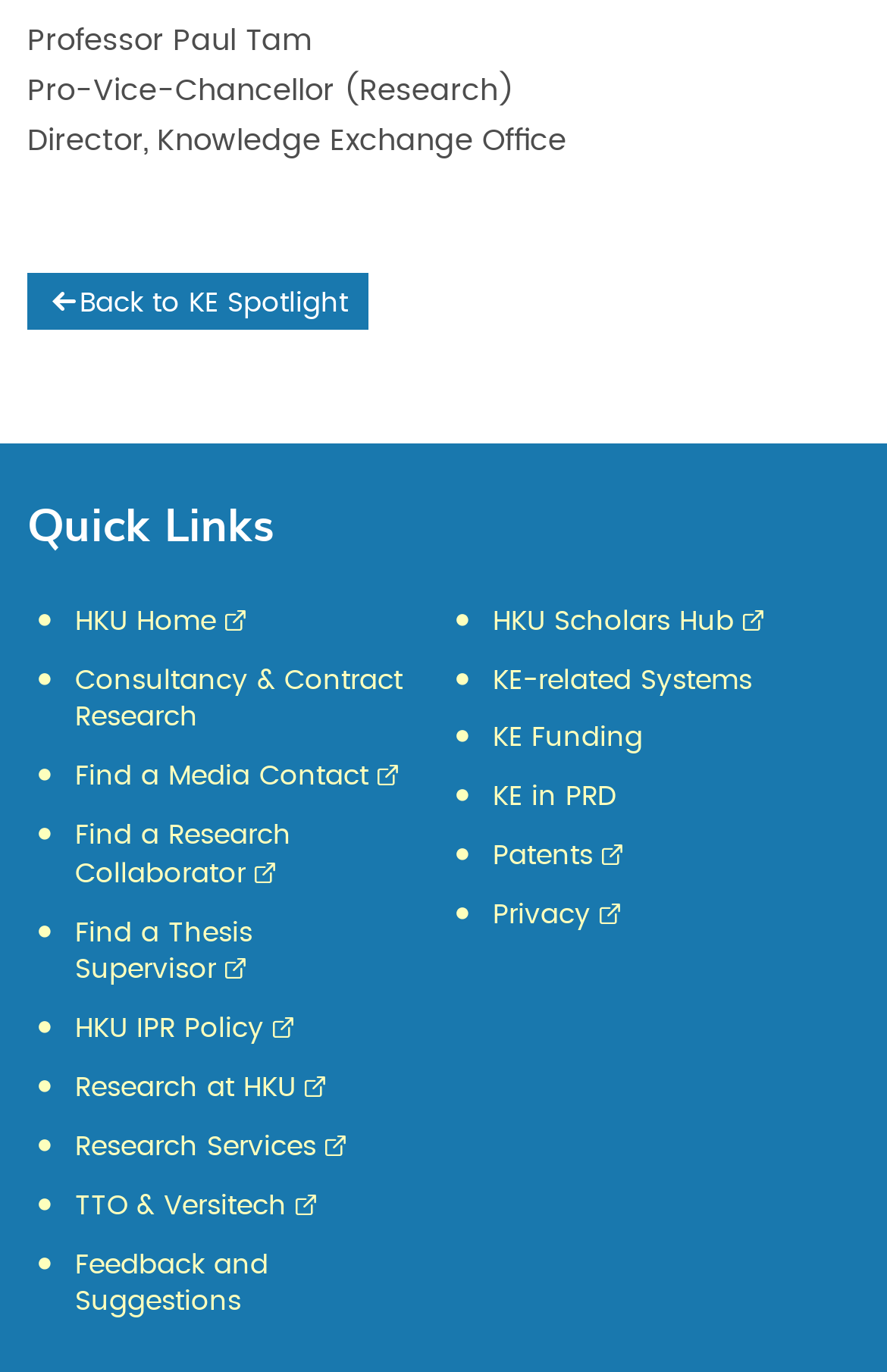Please determine the bounding box coordinates of the element's region to click in order to carry out the following instruction: "Provide Feedback and Suggestions". The coordinates should be four float numbers between 0 and 1, i.e., [left, top, right, bottom].

[0.085, 0.911, 0.303, 0.959]